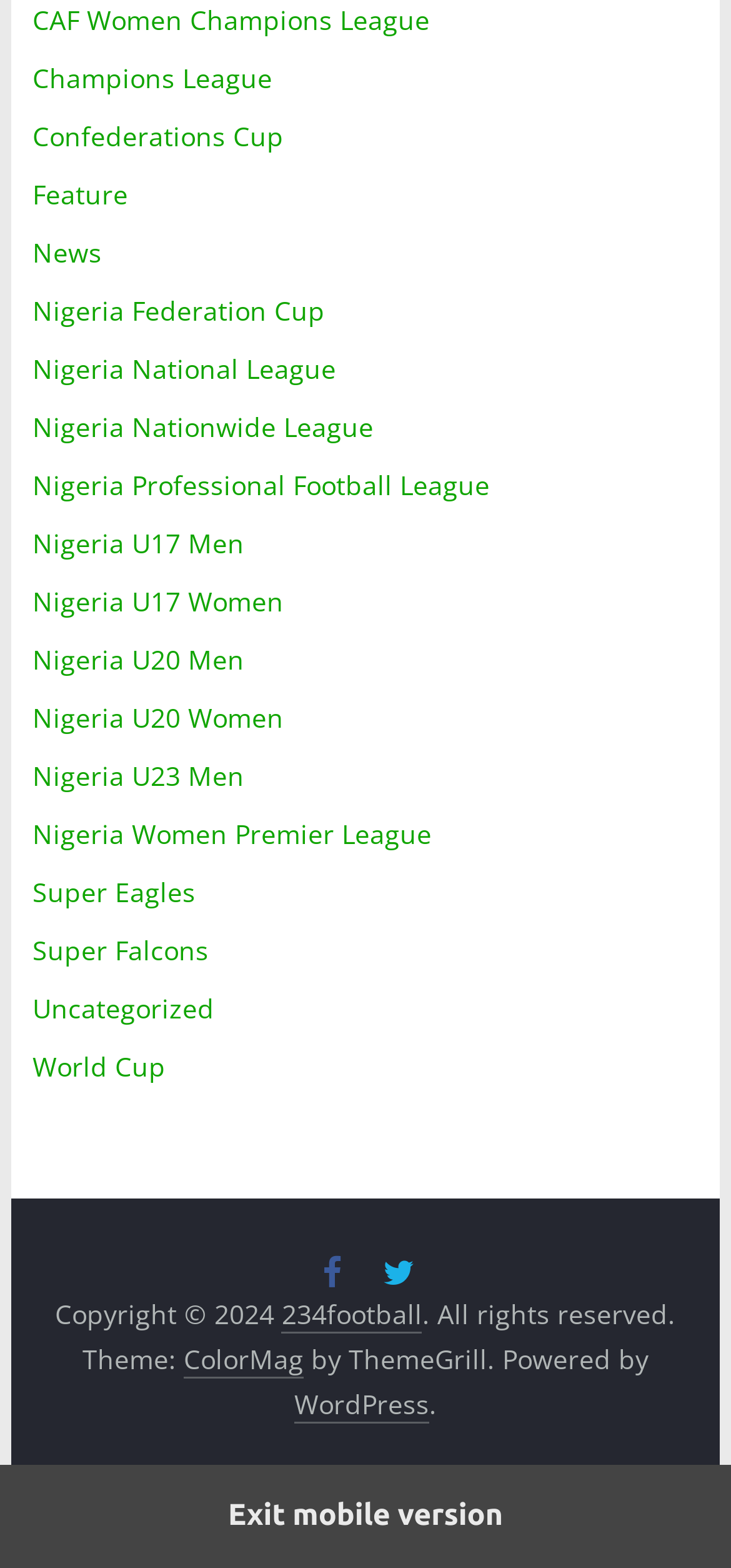Provide the bounding box coordinates of the section that needs to be clicked to accomplish the following instruction: "Subscribe to TechDay."

None